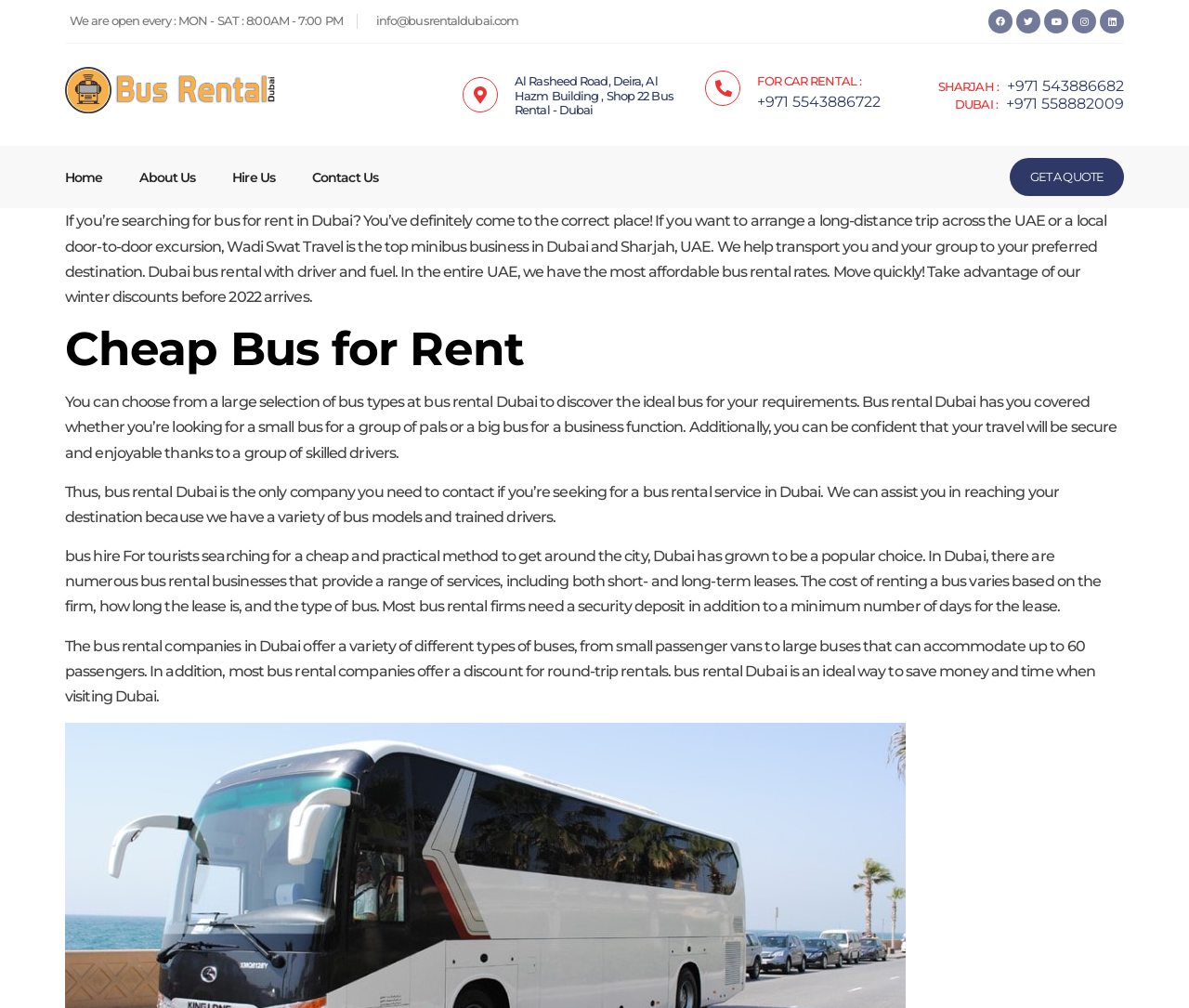Locate the bounding box coordinates of the clickable area needed to fulfill the instruction: "read about Afterlife".

None